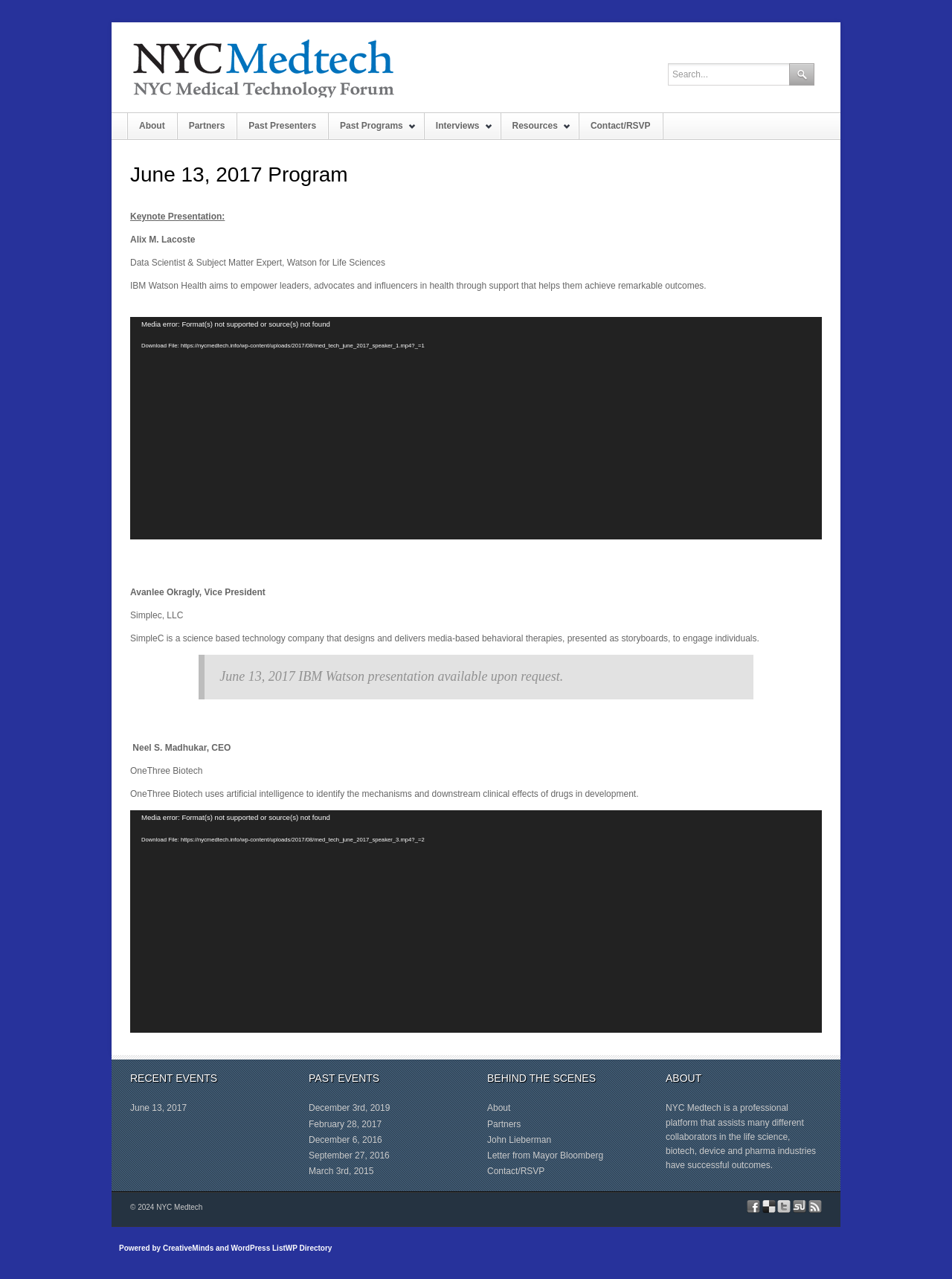Please identify the bounding box coordinates of the element I need to click to follow this instruction: "Download the file".

[0.137, 0.265, 0.863, 0.276]